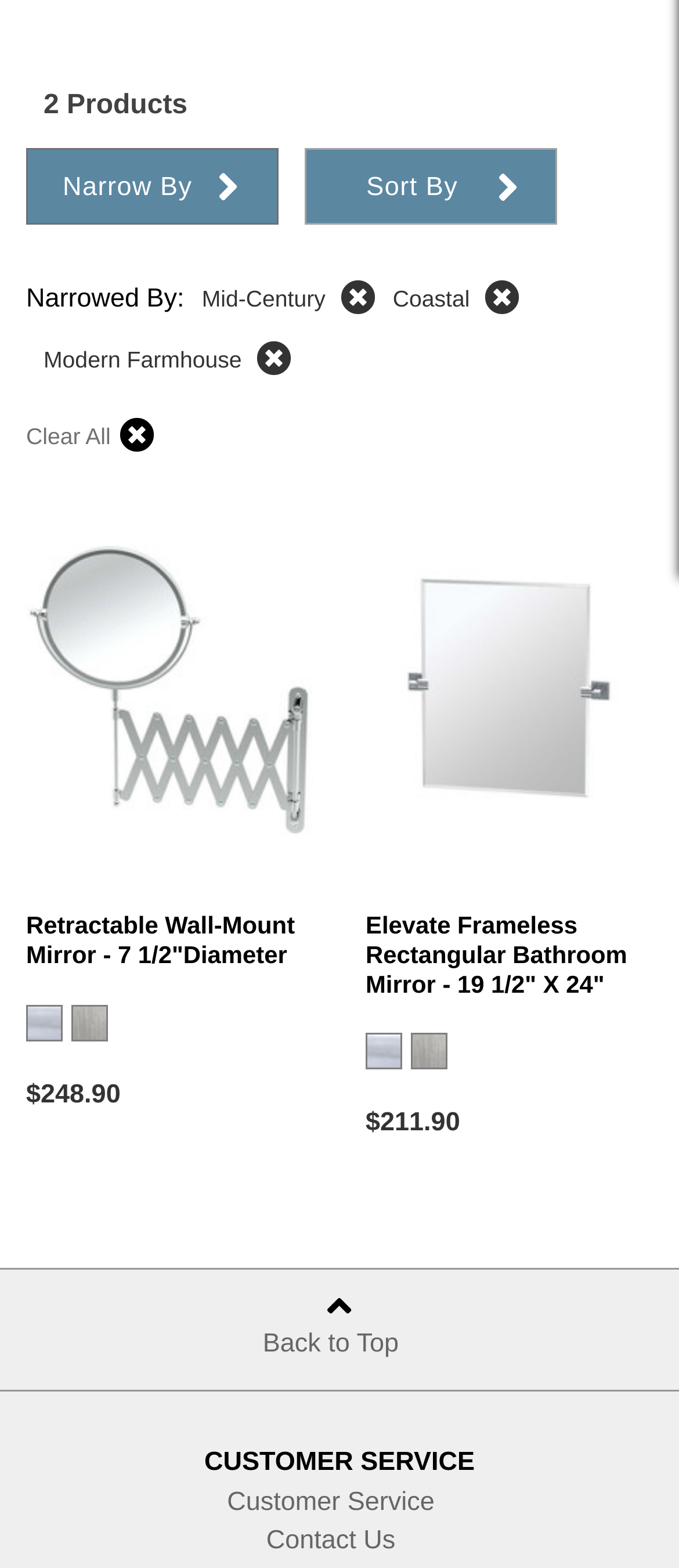Extract the bounding box coordinates of the UI element described by: "Clear All". The coordinates should include four float numbers ranging from 0 to 1, e.g., [left, top, right, bottom].

[0.038, 0.255, 0.227, 0.3]